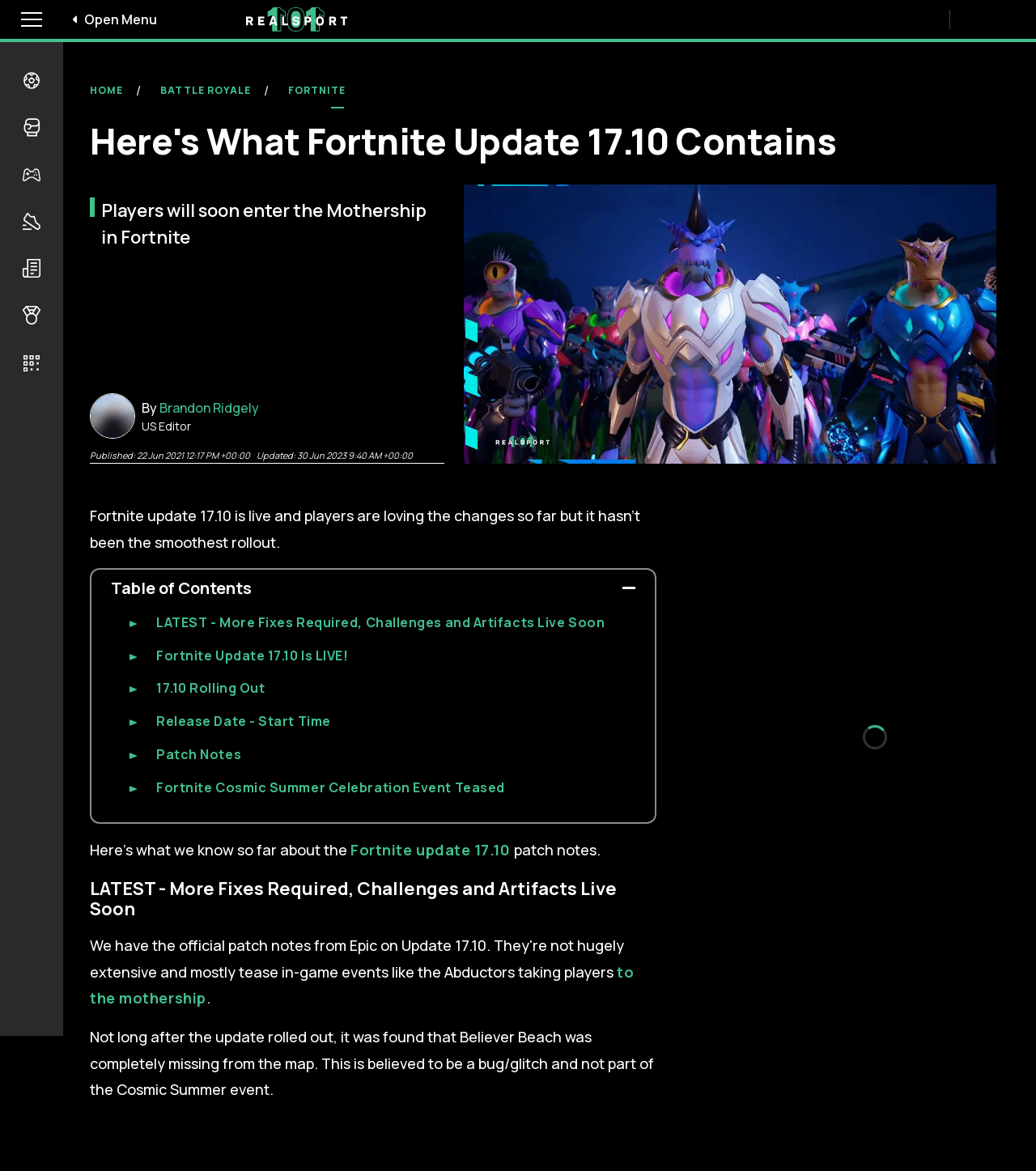Refer to the image and offer a detailed explanation in response to the question: Who is the author of the article?

The question can be answered by looking at the author information provided in the webpage. The author's name is mentioned as 'Brandon Ridgely' with the title 'US Editor'.